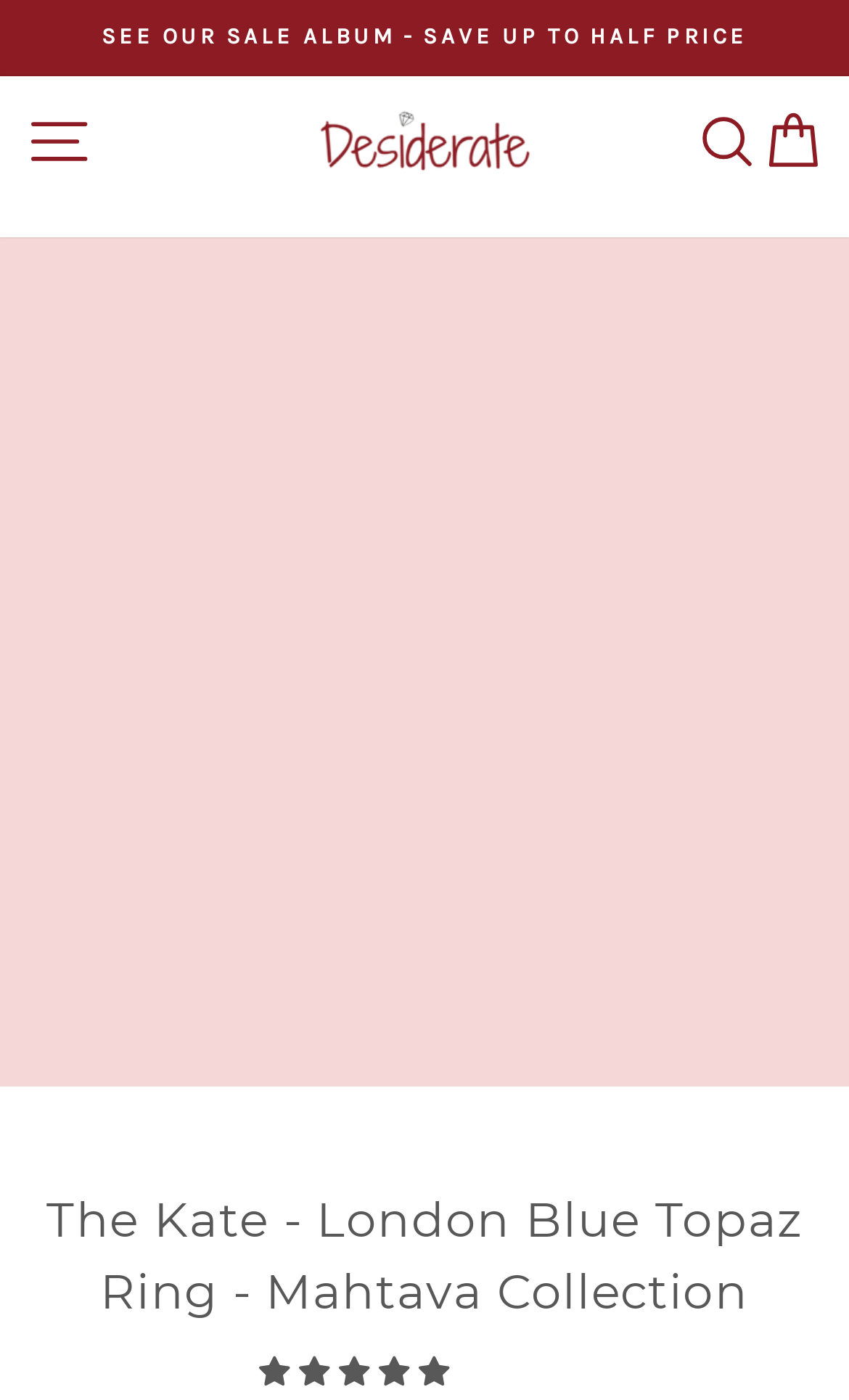Identify the headline of the webpage and generate its text content.

The Kate - London Blue Topaz Ring - Mahtava Collection